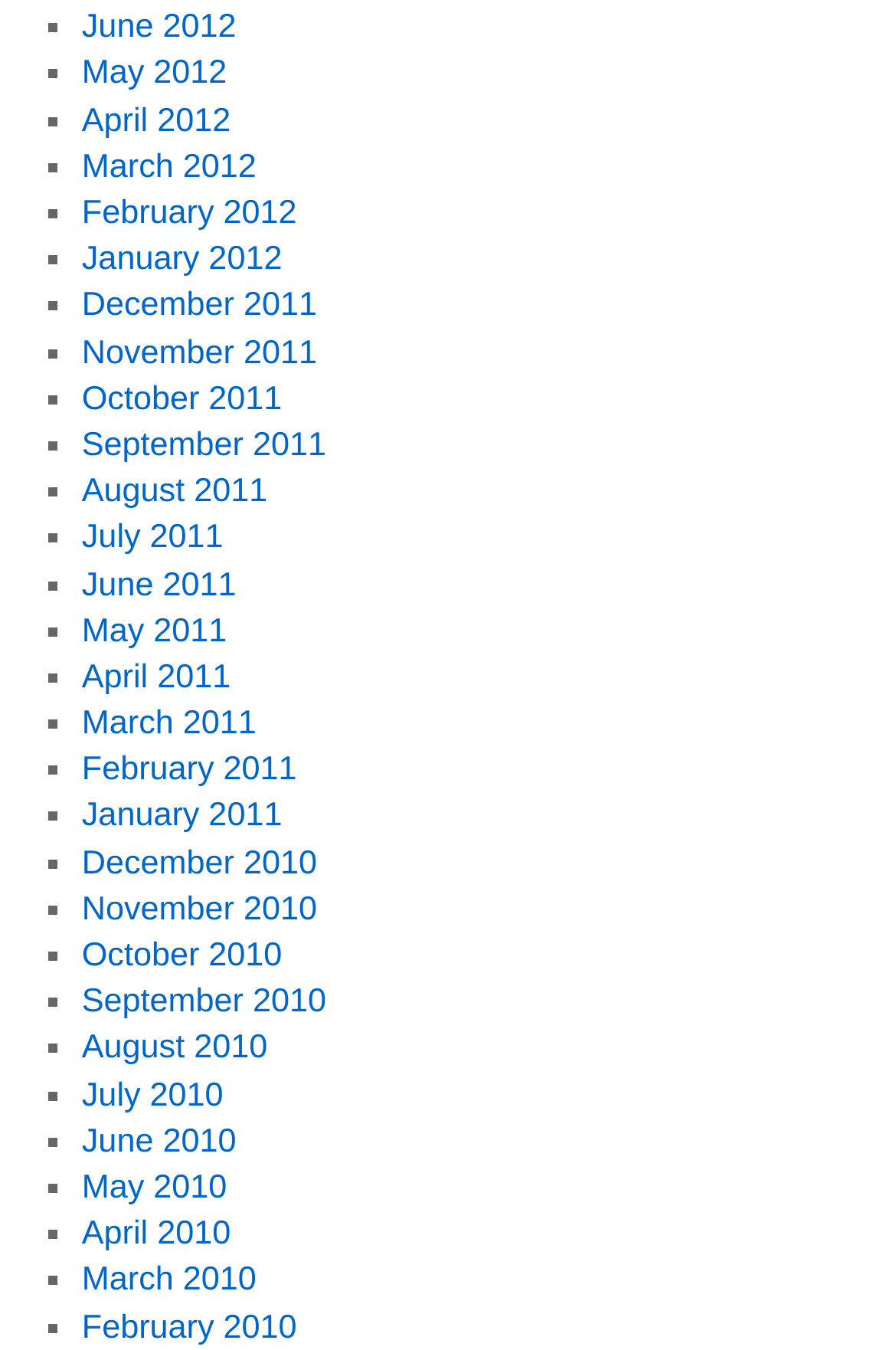Based on the element description April 2011, identify the bounding box of the UI element in the given webpage screenshot. The coordinates should be in the format (top-left x, top-left y, bottom-right x, bottom-right y) and must be between 0 and 1.

[0.091, 0.553, 0.257, 0.58]